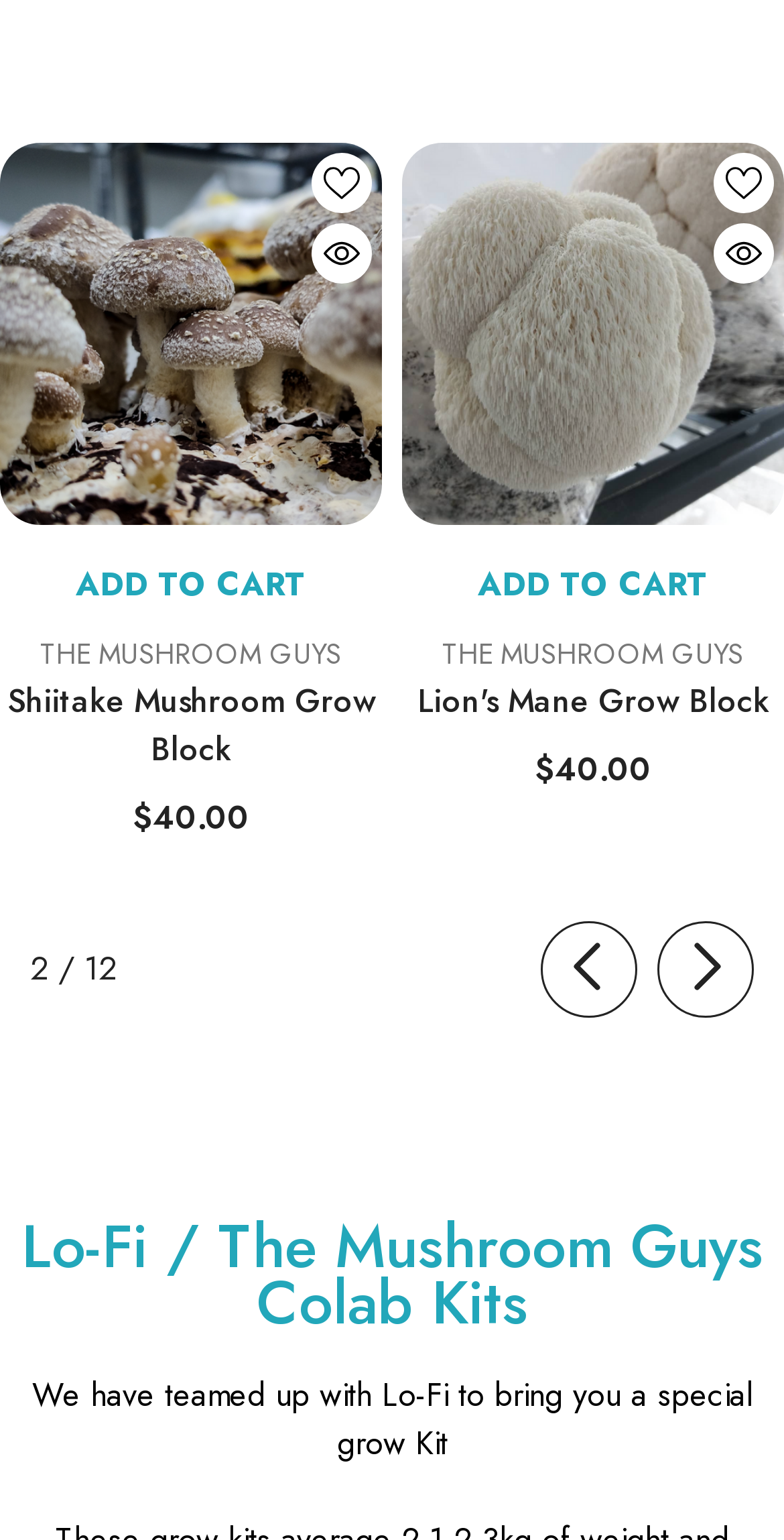What is the collaboration mentioned on the page?
Based on the screenshot, respond with a single word or phrase.

Lo-Fi / The Mushroom Guys Colab Kits